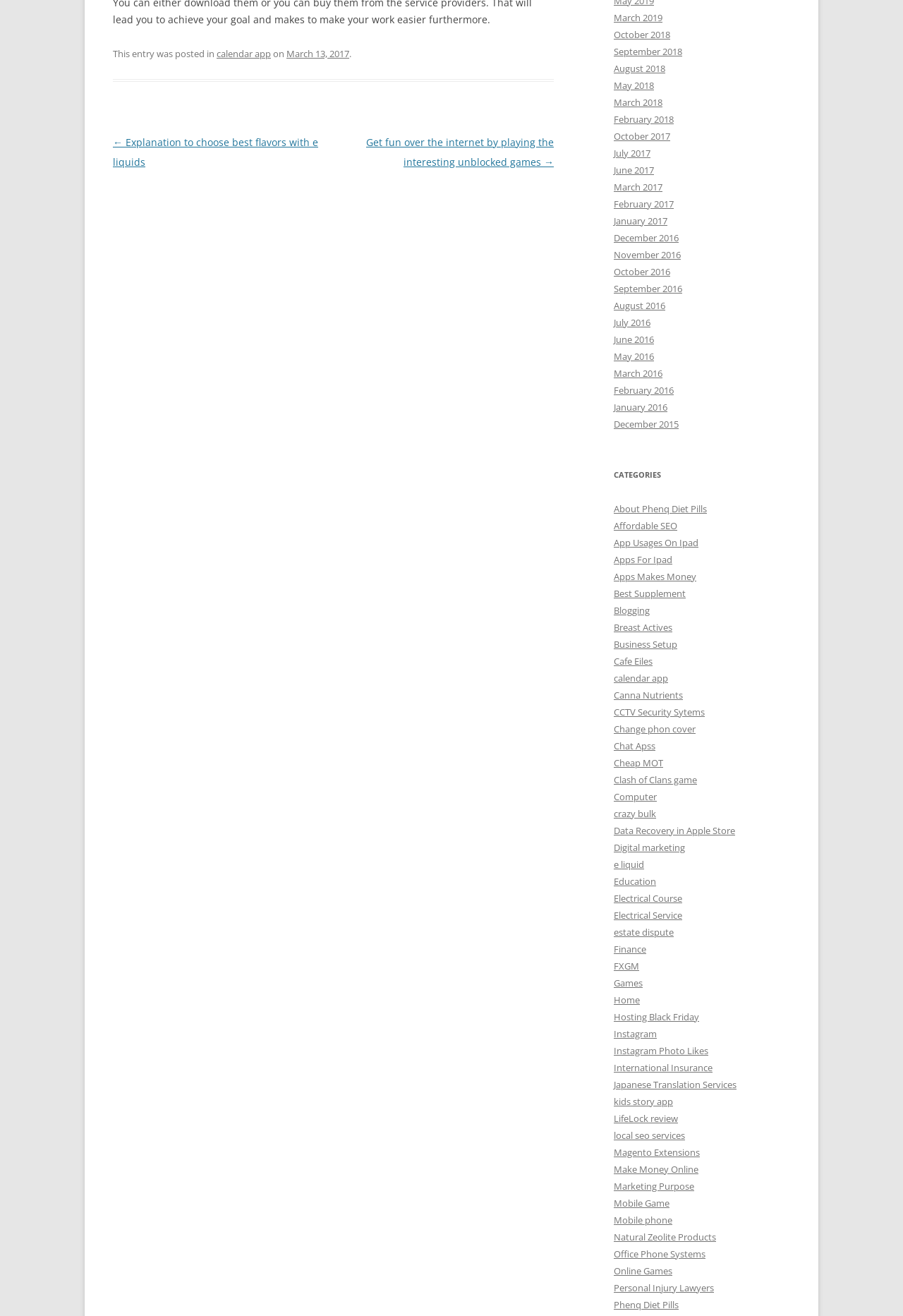Please give a succinct answer using a single word or phrase:
What is the title of the previous post?

Explanation to choose best flavors with e liquids